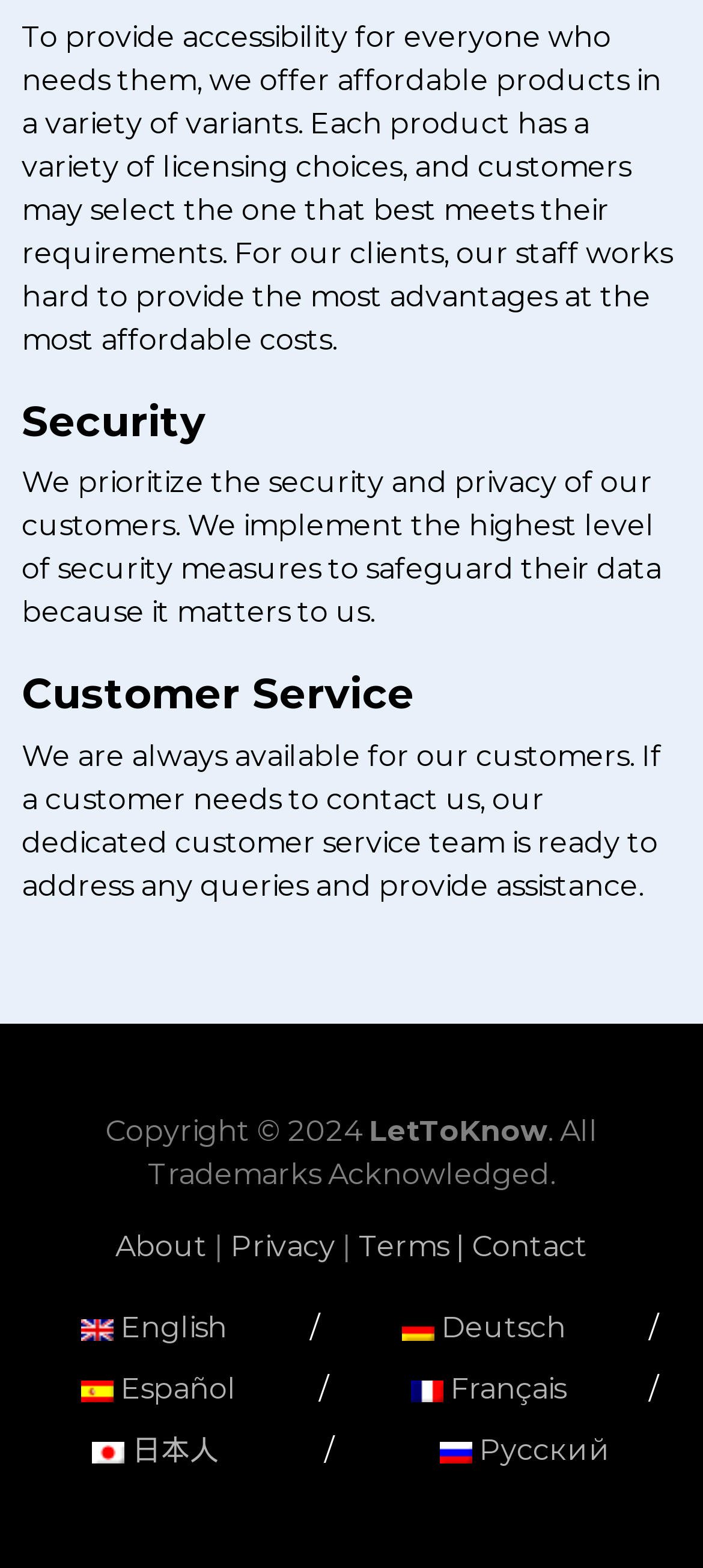Answer this question using a single word or a brief phrase:
What languages are available on the website?

Multiple languages